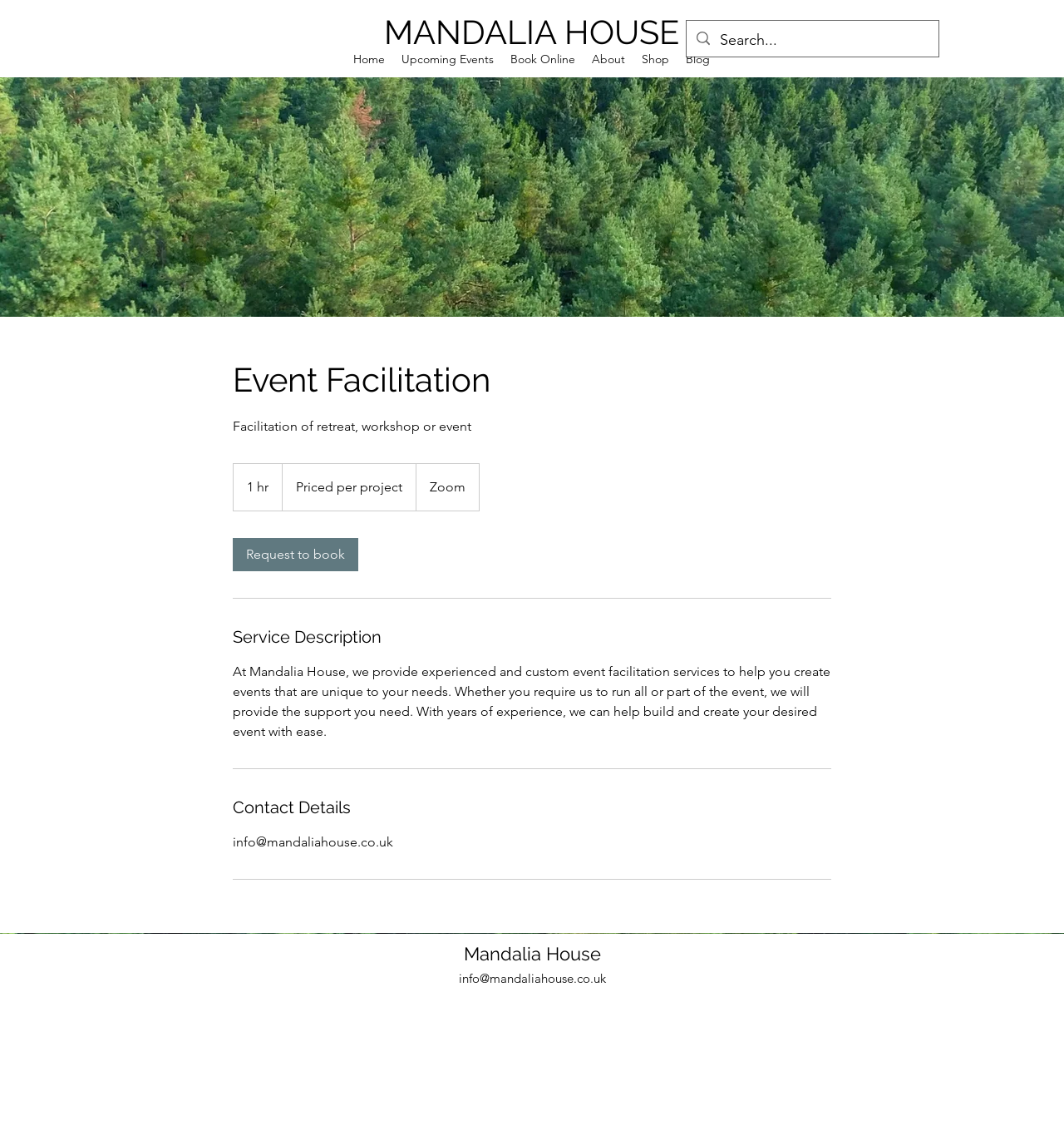What is the purpose of the event facilitation service?
Look at the screenshot and give a one-word or phrase answer.

To help create unique events